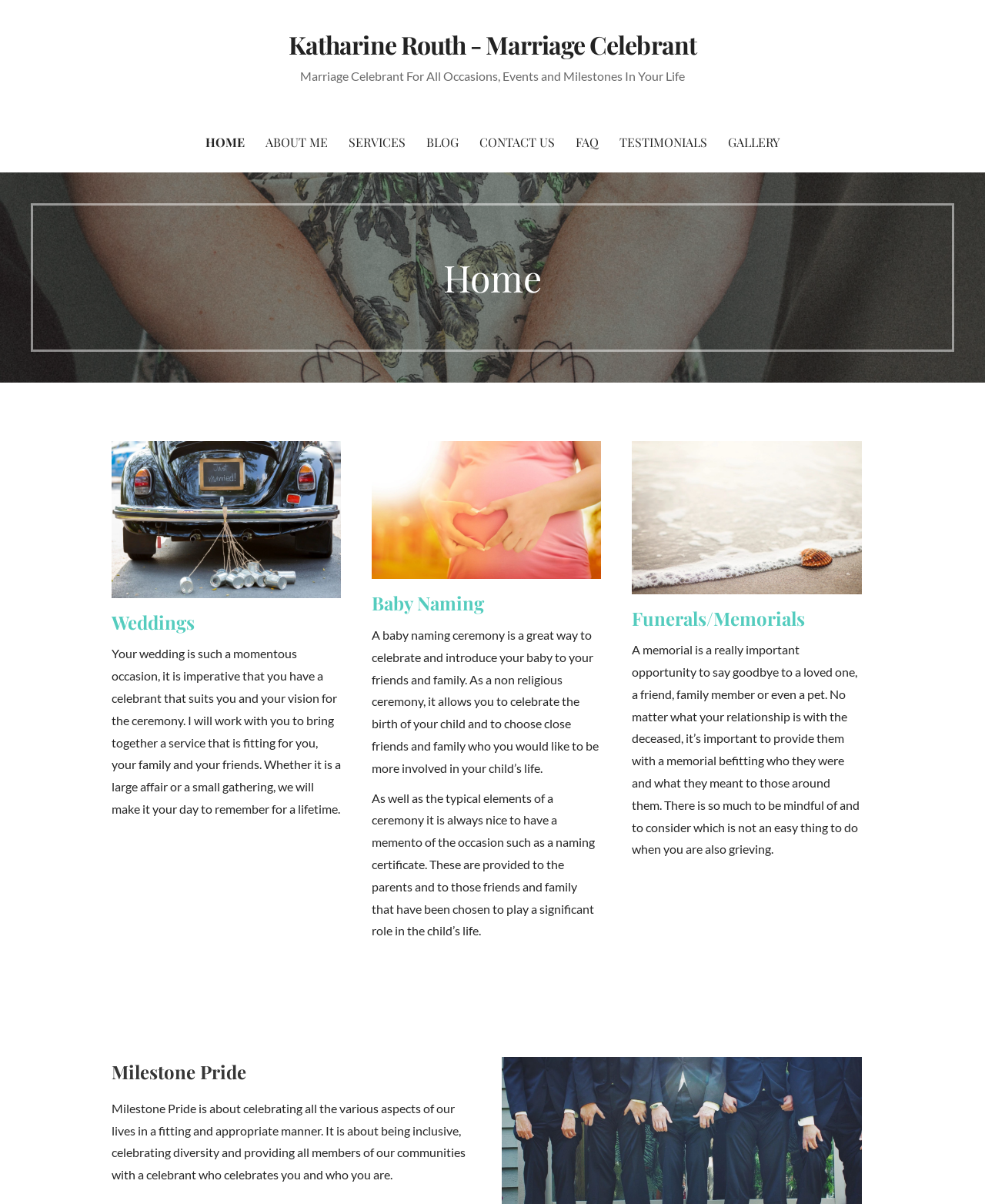Identify the bounding box coordinates of the area that should be clicked in order to complete the given instruction: "Donate to the cause". The bounding box coordinates should be four float numbers between 0 and 1, i.e., [left, top, right, bottom].

None